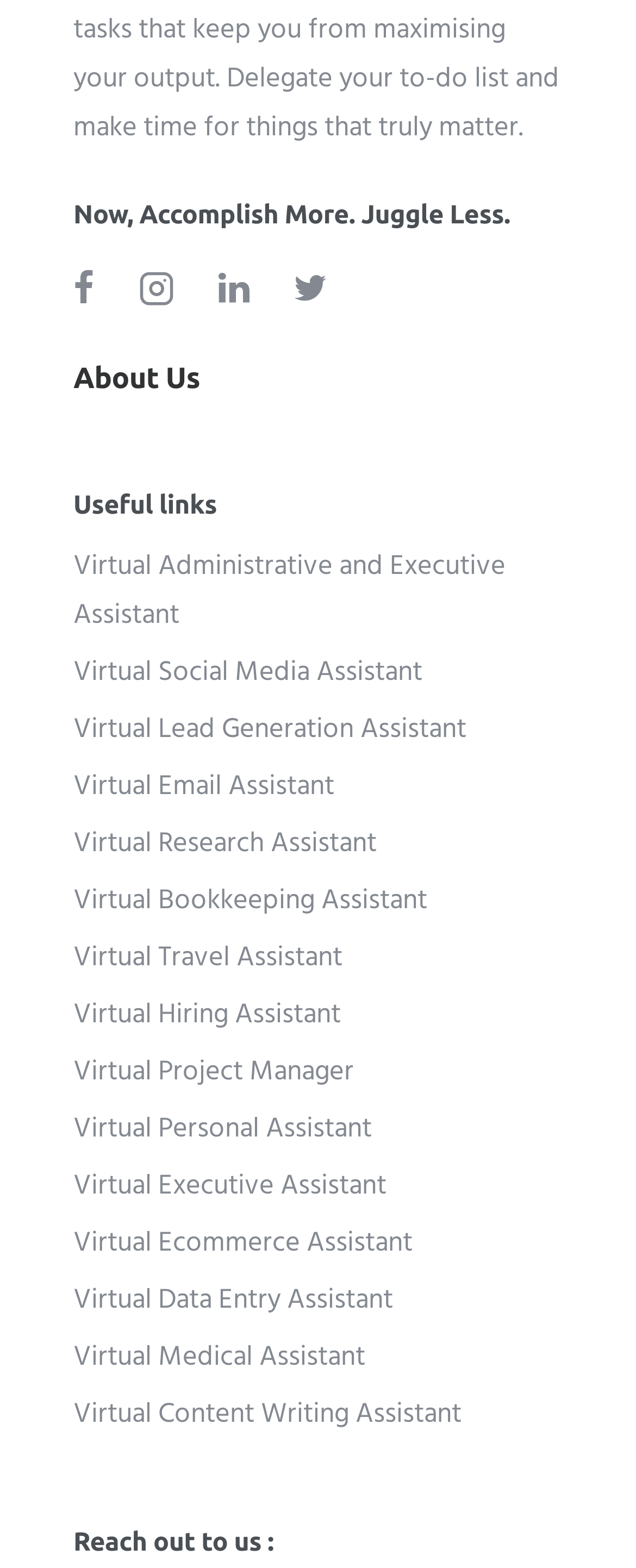What is the last section on the webpage?
Please give a detailed and elaborate answer to the question based on the image.

I looked at the webpage and found the last section by checking the y2 coordinate of each element. The last section has the highest y2 coordinate, which is 0.997, and its text is 'Reach out to us :'.